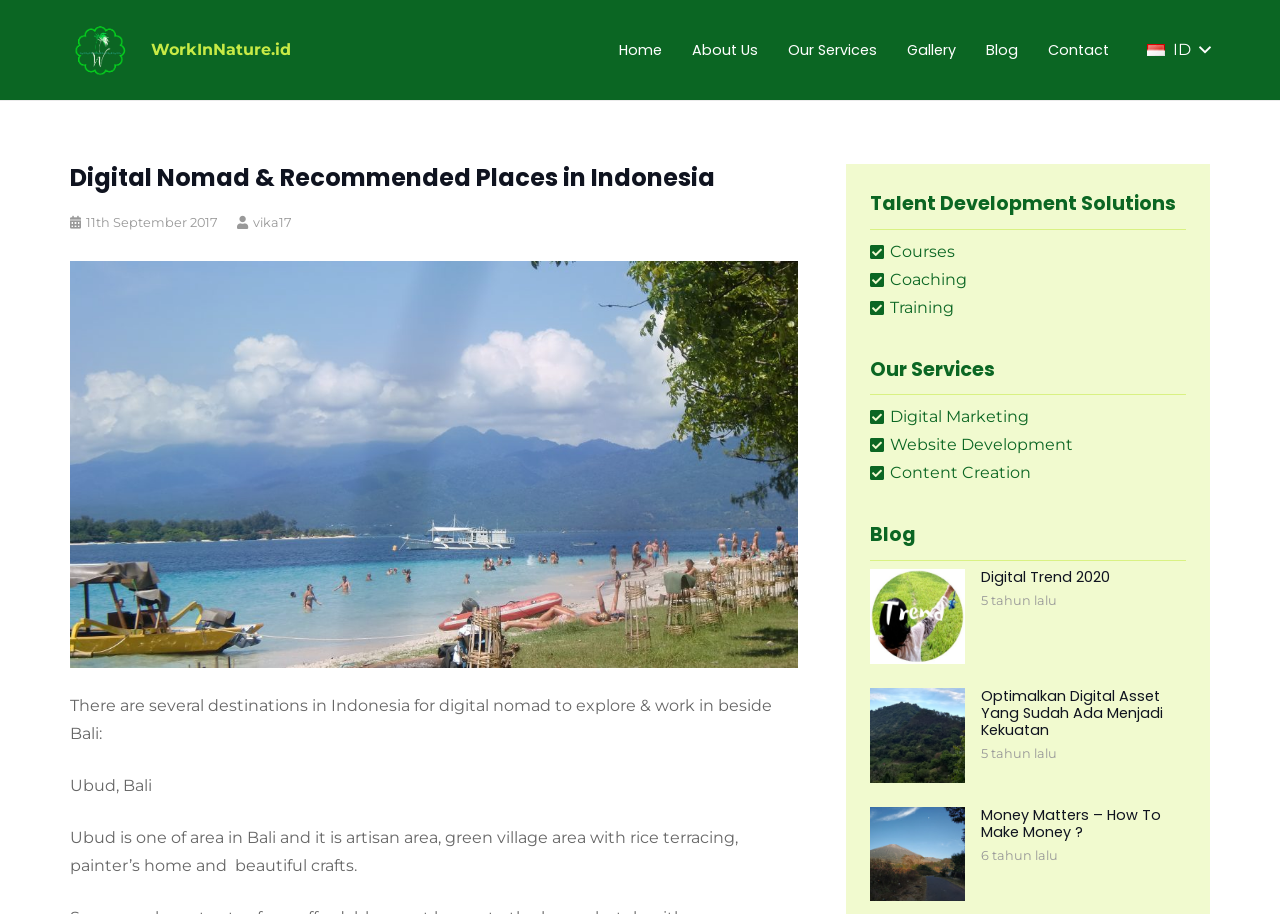Provide the bounding box for the UI element matching this description: "About Us".

[0.529, 0.0, 0.604, 0.109]